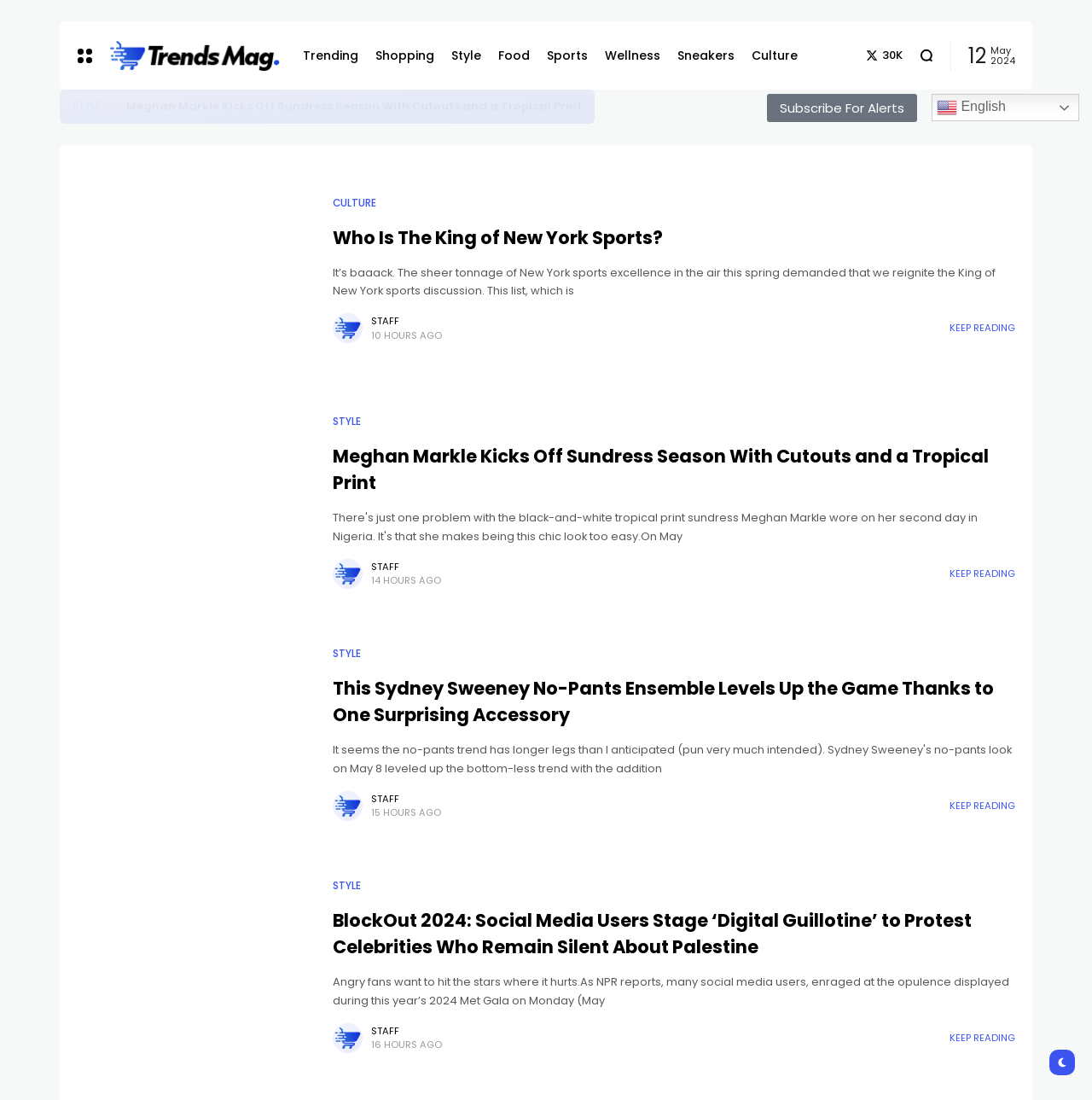Identify the bounding box coordinates of the clickable region to carry out the given instruction: "View the article about Sydney Sweeney".

[0.07, 0.569, 0.289, 0.765]